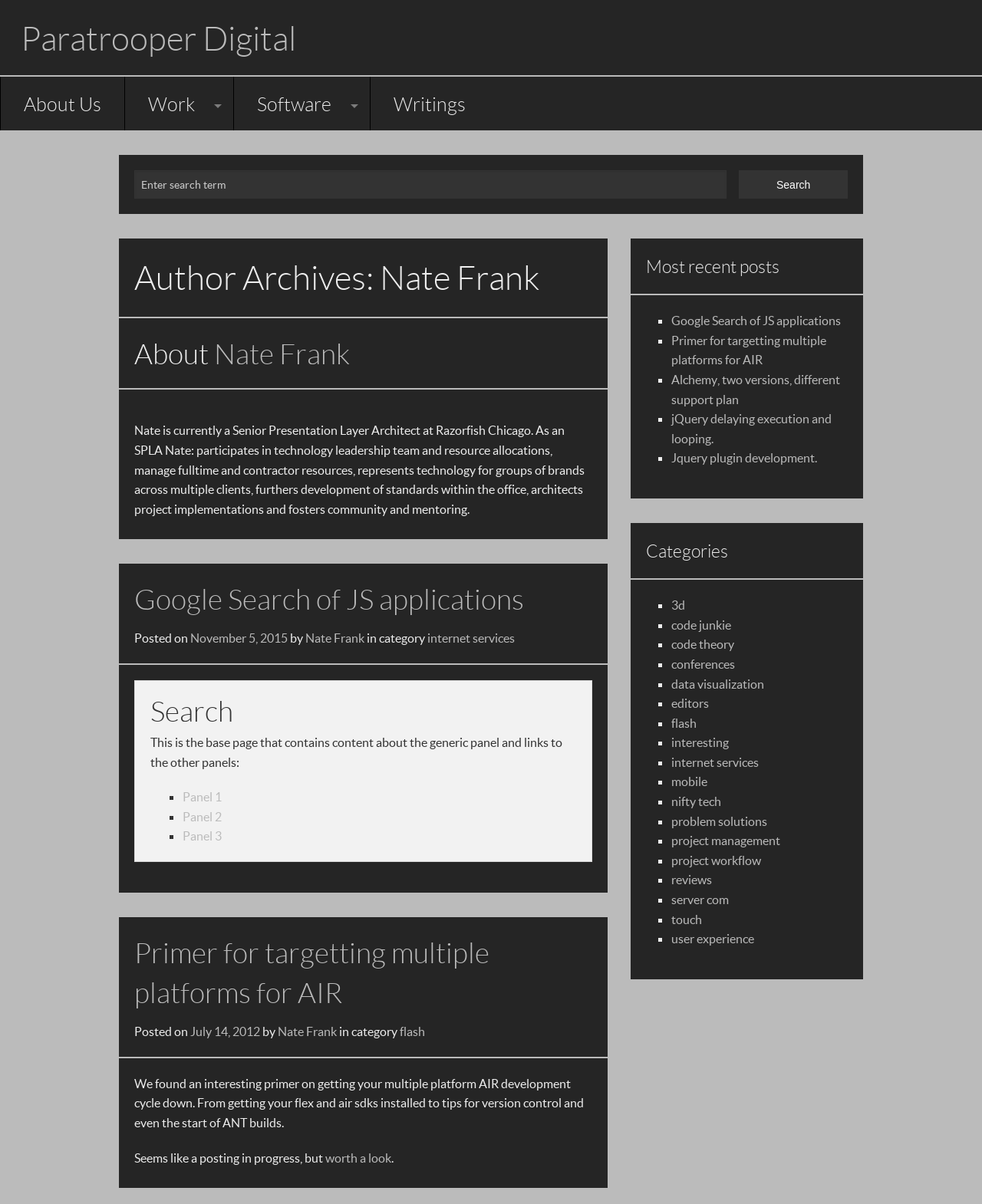Find the bounding box coordinates of the clickable element required to execute the following instruction: "View Stamper screensaver". Provide the coordinates as four float numbers between 0 and 1, i.e., [left, top, right, bottom].

[0.377, 0.153, 0.515, 0.194]